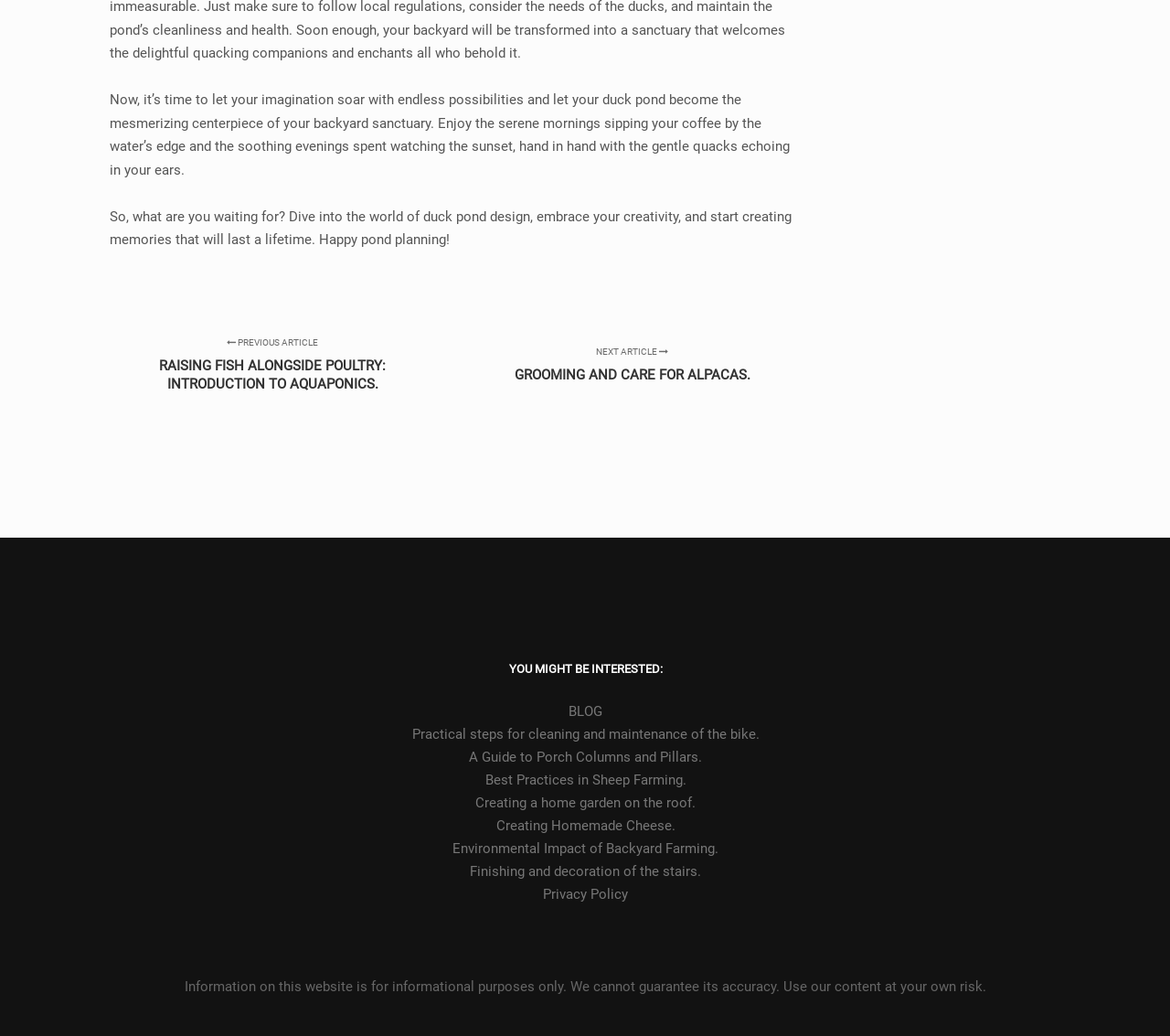Answer the following in one word or a short phrase: 
What is the disclaimer about on the webpage?

Accuracy of information